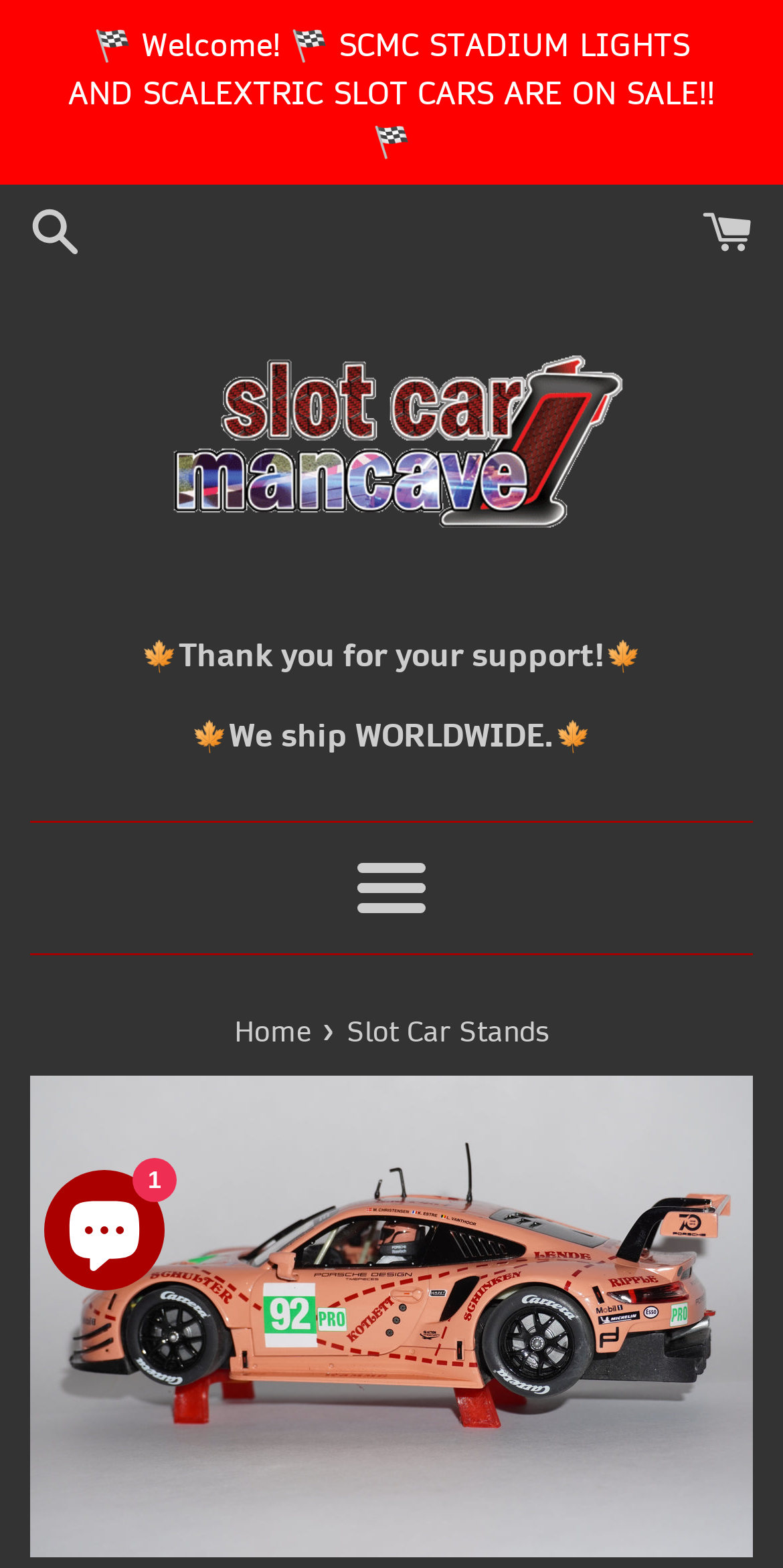Provide an in-depth description of the elements and layout of the webpage.

The webpage is about Slot Car Mancave, a store that sells slot car-related products. At the top of the page, there is a prominent banner with a racing flag emoji, announcing a sale on SCMC Stadium Lights and Scalextric slot cars. Below this banner, there are two links on either side of the page, with a logo of Slot Car Mancave in the middle, which is an image. 

Underneath the logo, there is a section with a few lines of text, including a thank-you message, a leaf emoji, and a statement about worldwide shipping. A horizontal separator line divides this section from the next one. 

On the left side of the page, there is a menu button, and below it, another horizontal separator line. Following this, there is a navigation section with a "You are here" label, which includes a link to the home page and a text label "Slot Car Stands". 

The main content of the page is an image that takes up most of the page, showcasing Slot Car Stands. At the bottom of the page, there is a chat window with a button to expand or collapse it, accompanied by an image and a text label "1".